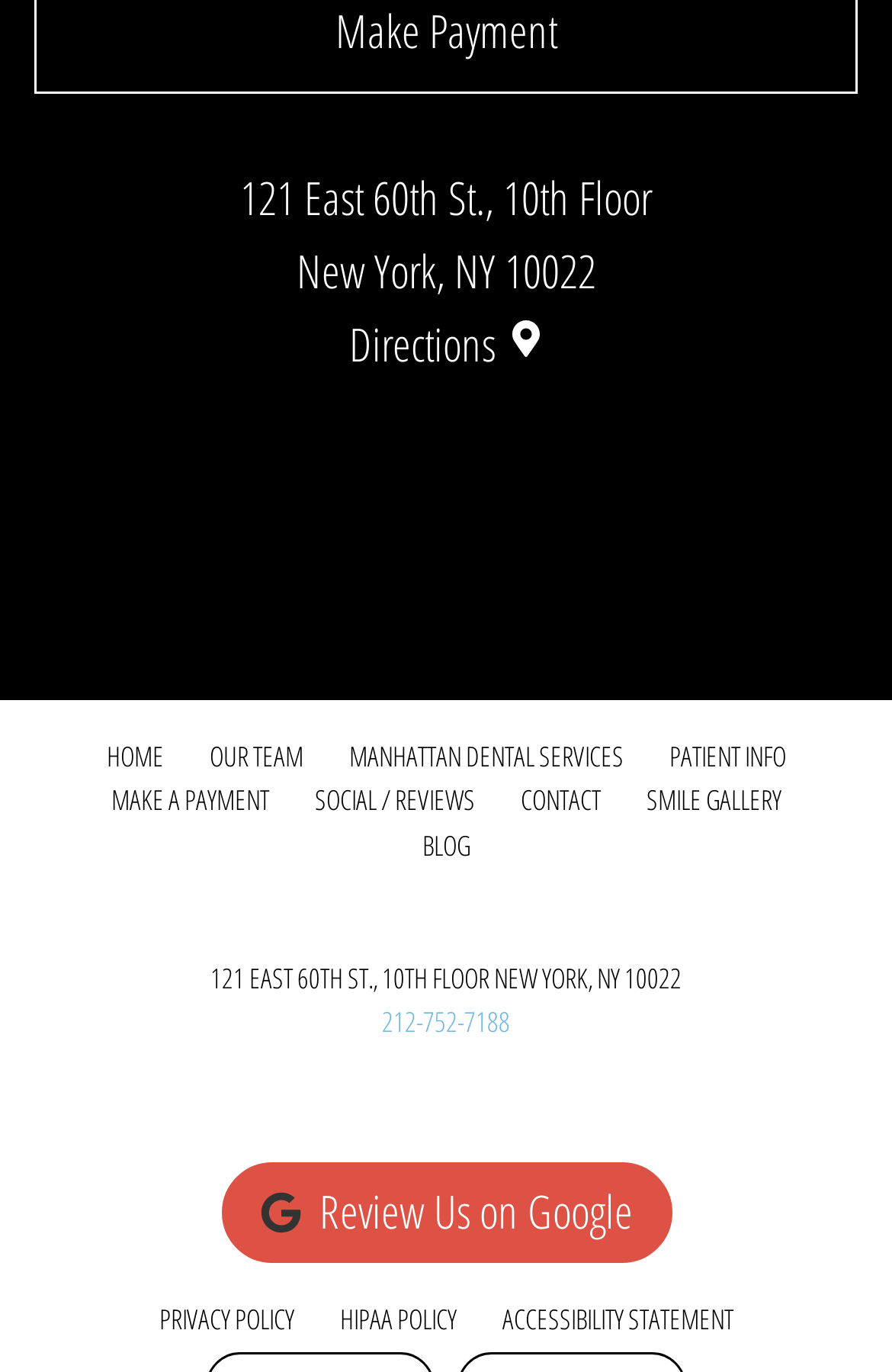Could you determine the bounding box coordinates of the clickable element to complete the instruction: "View the smile gallery"? Provide the coordinates as four float numbers between 0 and 1, i.e., [left, top, right, bottom].

[0.699, 0.568, 0.901, 0.599]